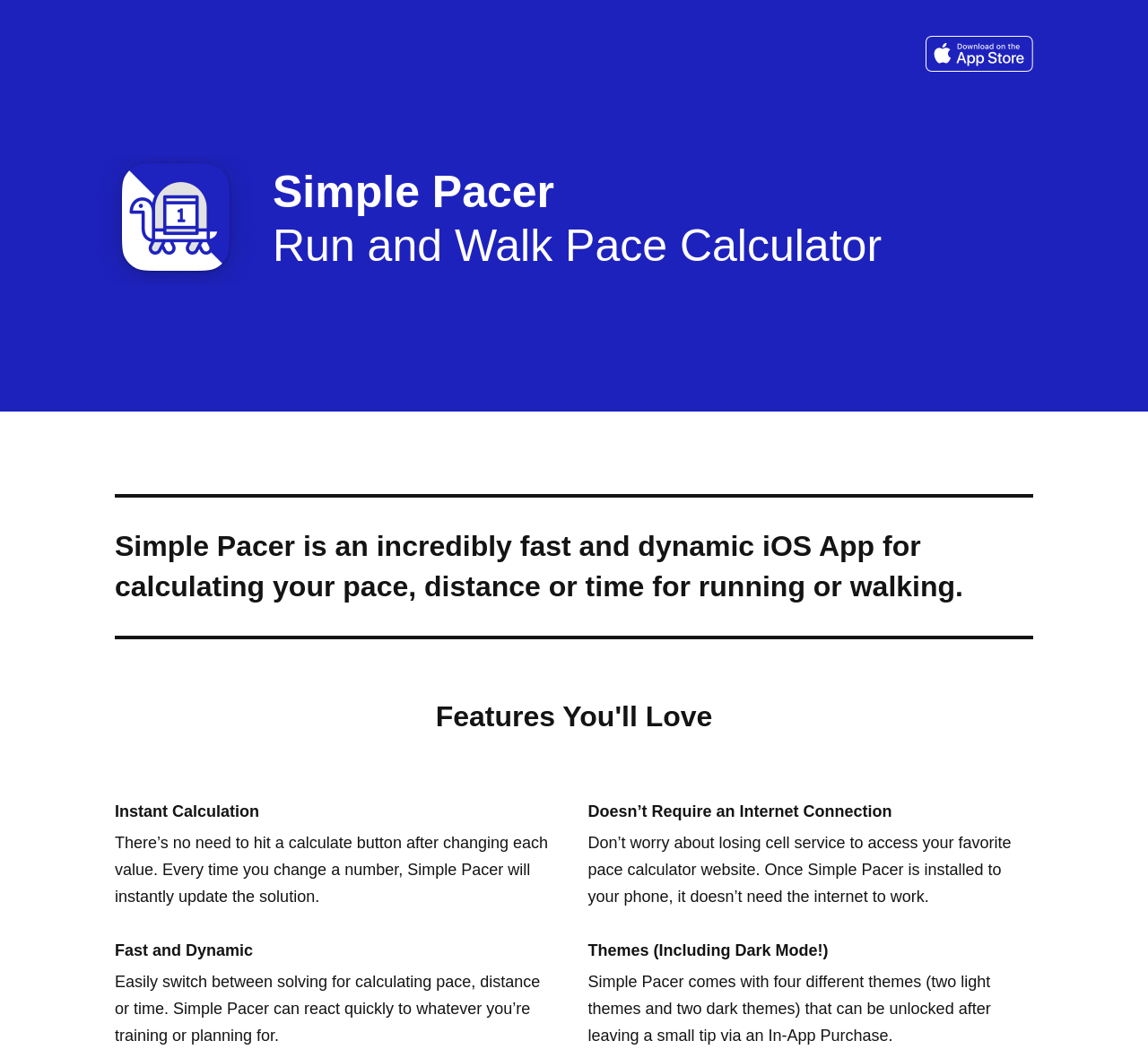Given the webpage screenshot, identify the bounding box of the UI element that matches this description: "Privacy Declaration".

None